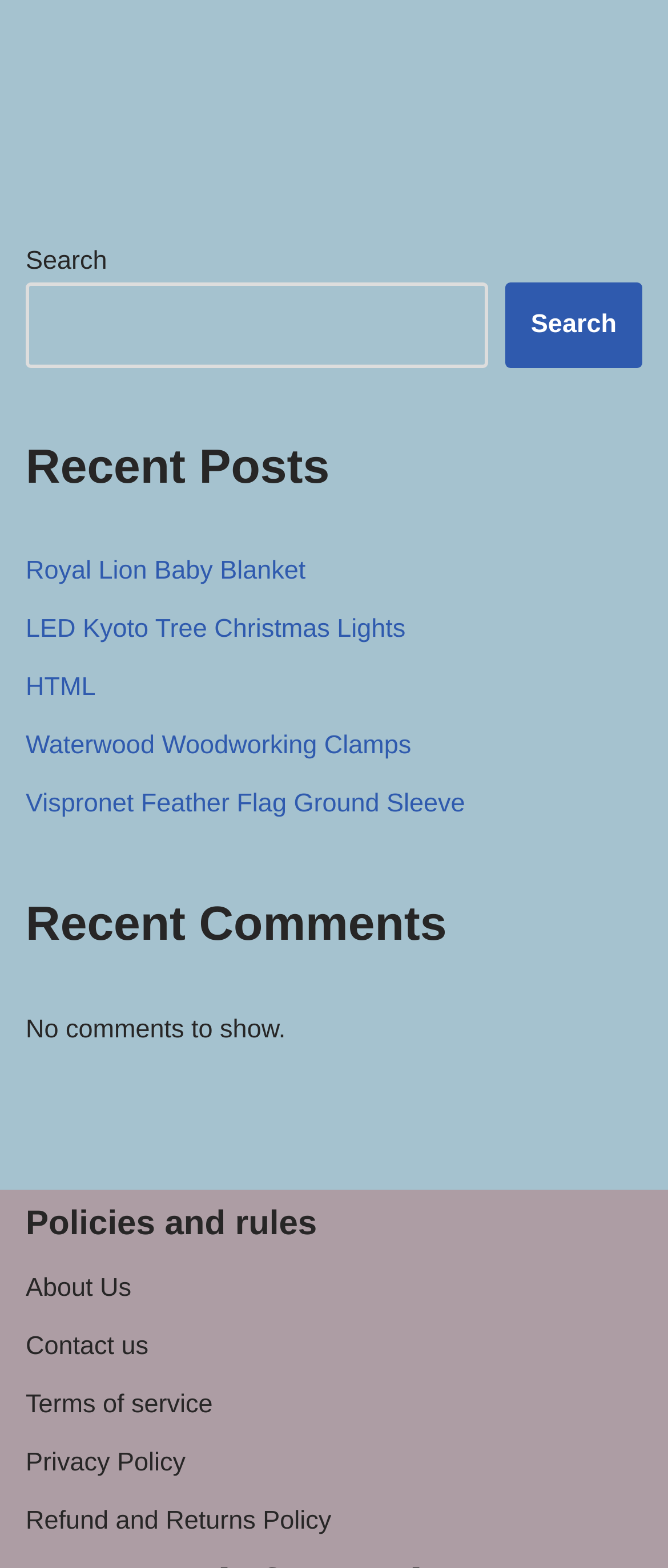Based on the visual content of the image, answer the question thoroughly: What is the text of the StaticText element below the Recent Comments heading?

I looked at the elements below the 'Recent Comments' heading and found a StaticText element with the text 'No comments to show'.